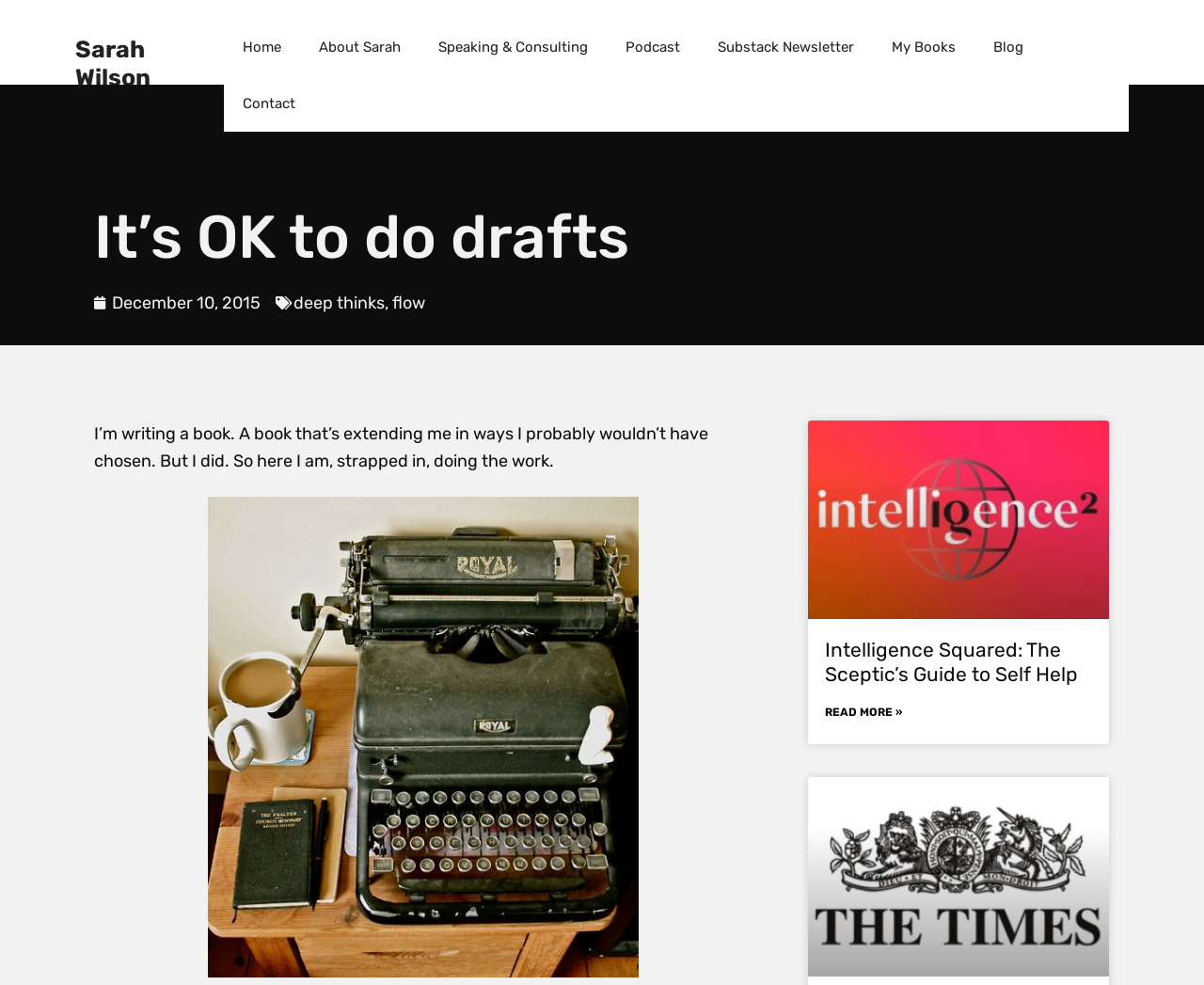What is the date of the blog post?
Please look at the screenshot and answer in one word or a short phrase.

December 10, 2015